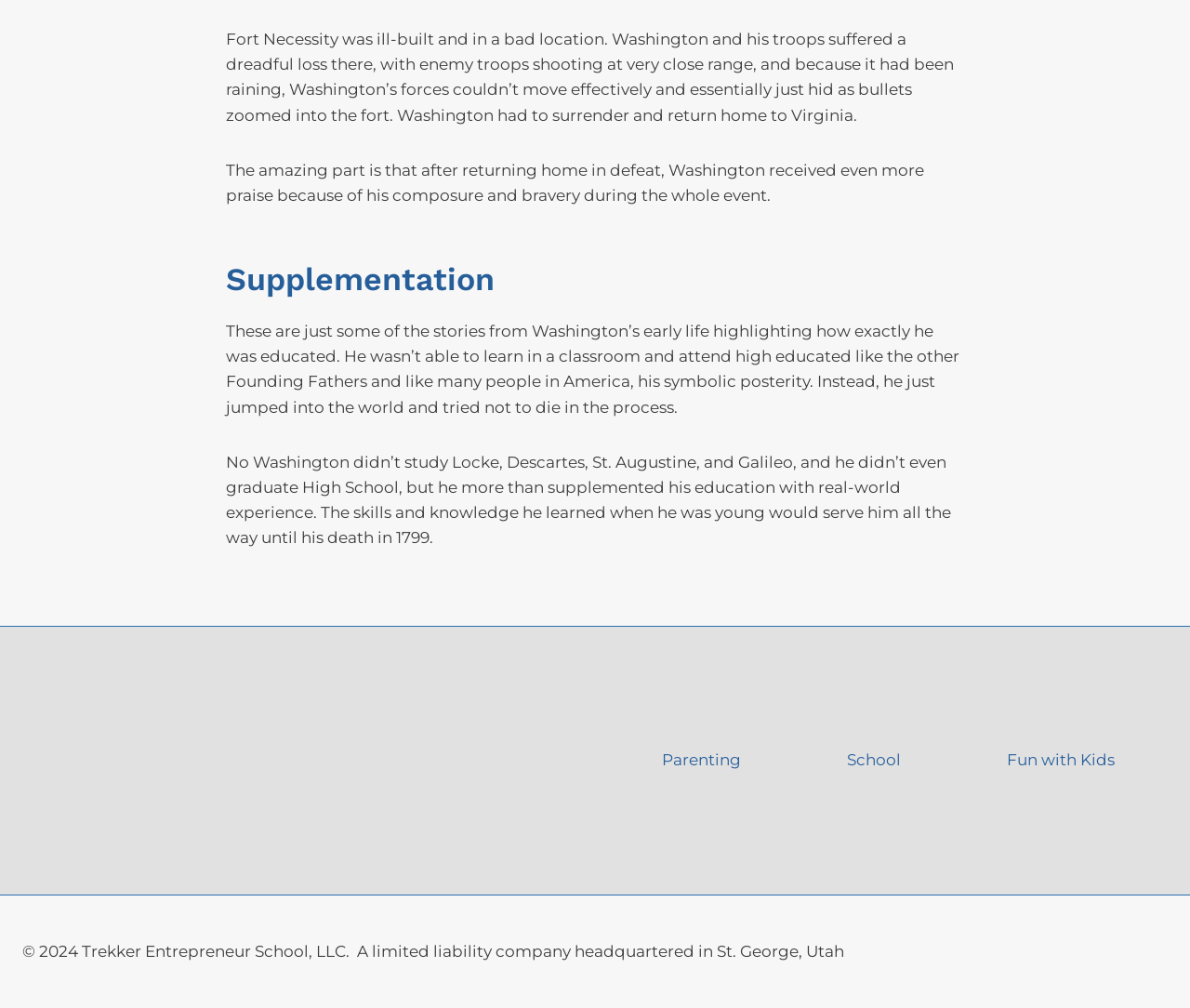What is the purpose of the footer navigation?
Please provide a detailed answer to the question.

The footer navigation contains links to other pages such as 'Parenting', 'School', and 'Fun with Kids', which suggests that its purpose is to allow users to navigate to other related pages or sections of the website.